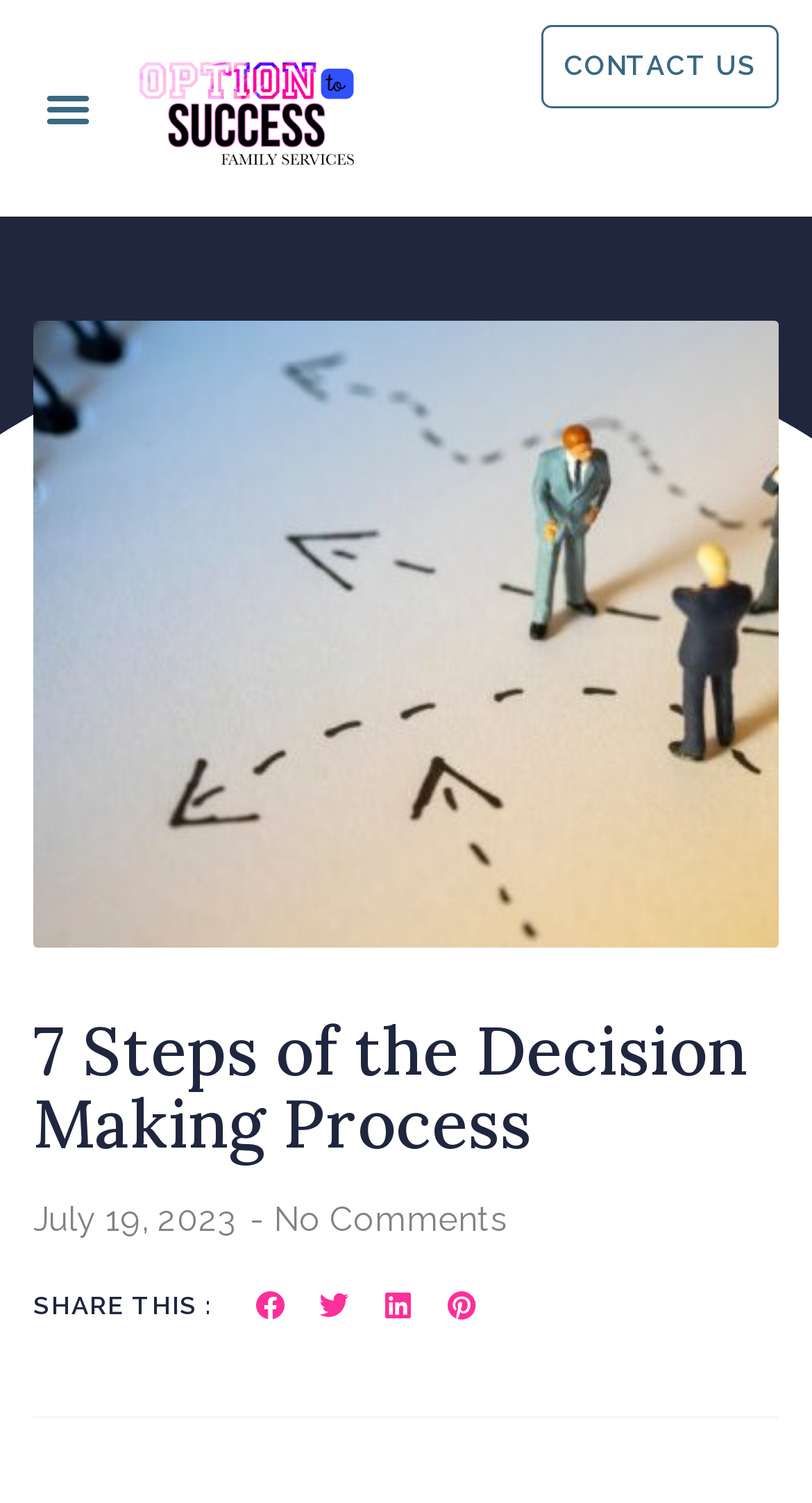Identify the bounding box for the described UI element: "parent_node: Iqra Tariq aria-label="author-photo"".

None